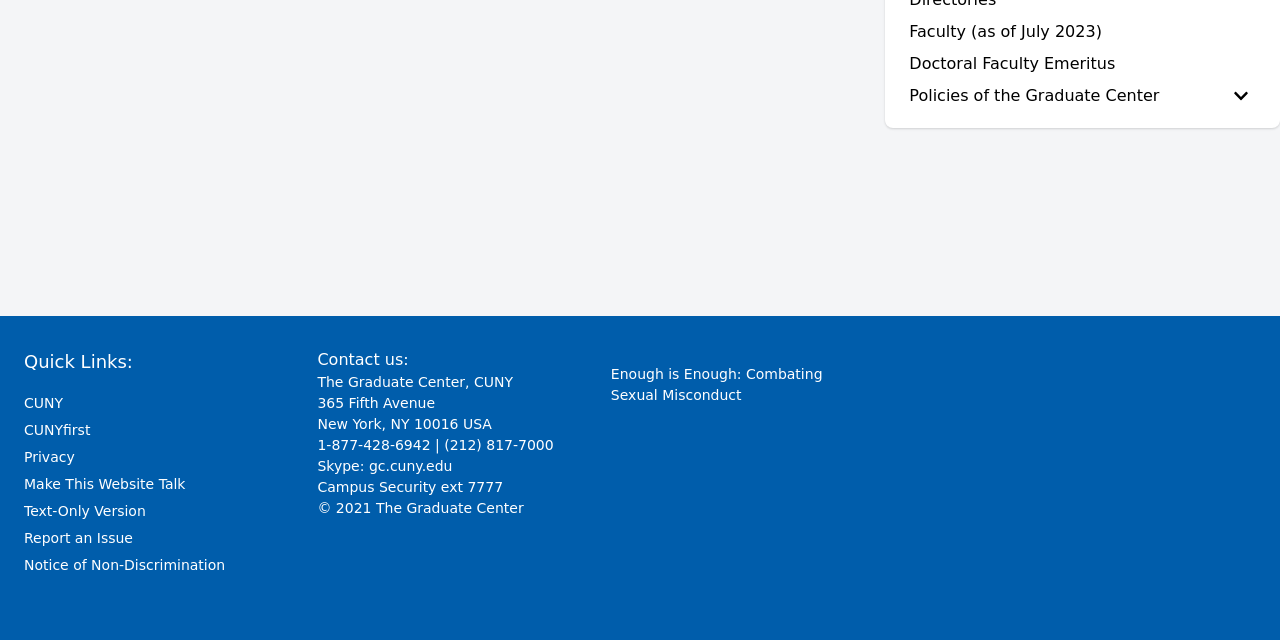Please determine the bounding box of the UI element that matches this description: Make This Website Talk. The coordinates should be given as (top-left x, top-left y, bottom-right x, bottom-right y), with all values between 0 and 1.

[0.019, 0.741, 0.145, 0.773]